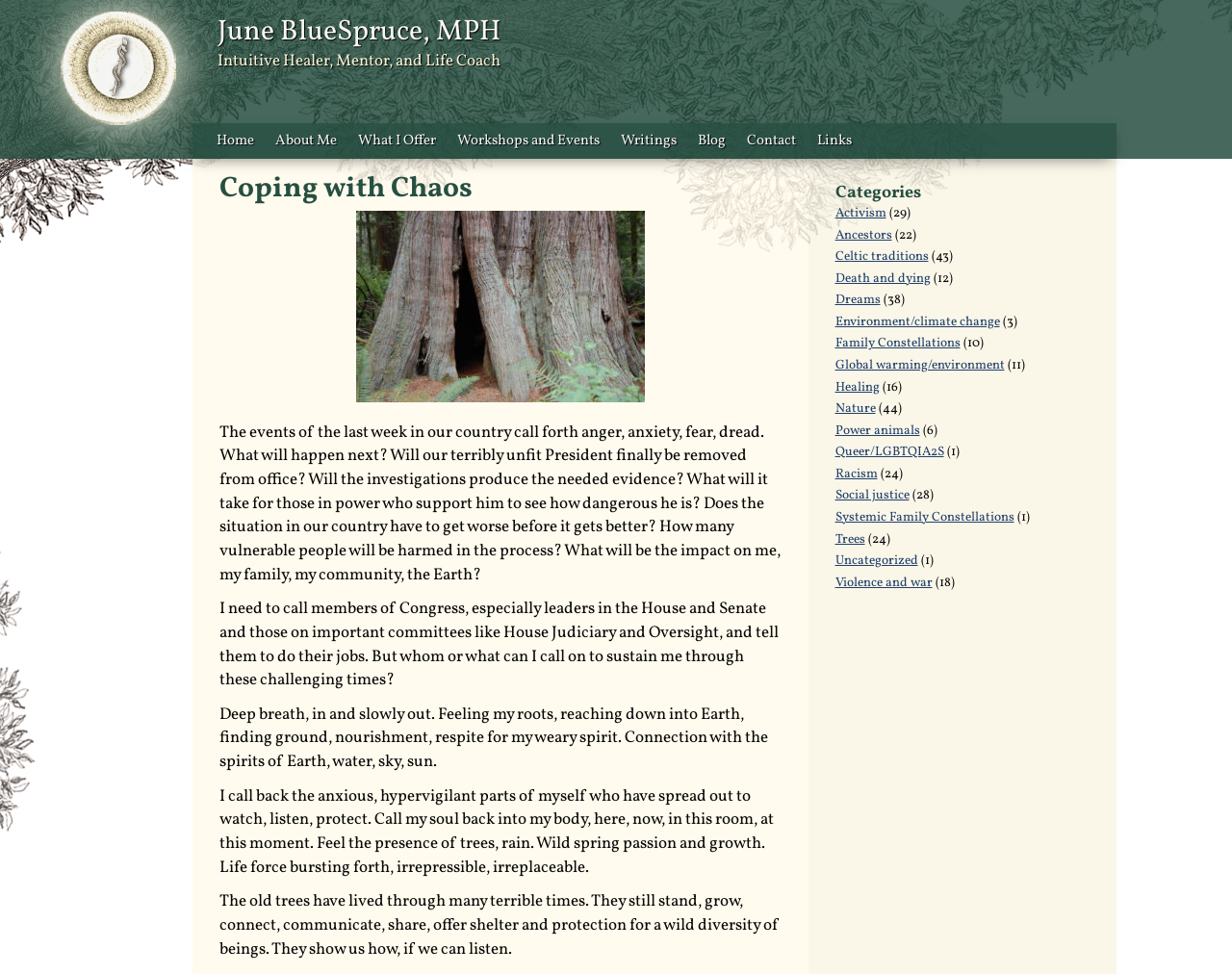Refer to the screenshot and give an in-depth answer to this question: What is the profession of June BlueSpruce?

Based on the webpage, the profession of June BlueSpruce can be found in the StaticText element with the text 'Intuitive Healer, Mentor, and Life Coach' which is located below the link 'June BlueSpruce, MPH'.